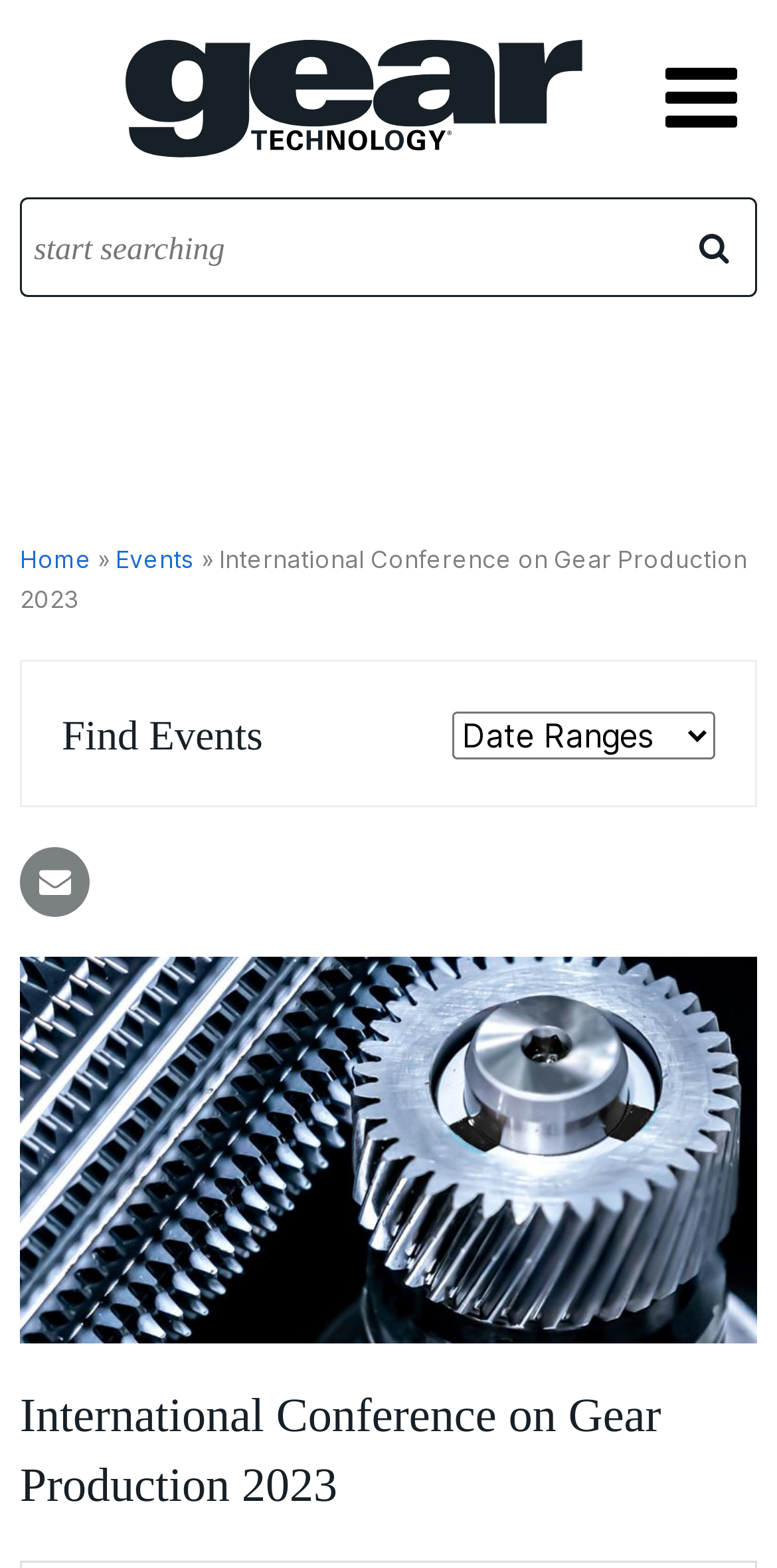Answer with a single word or phrase: 
What is the function of the combobox?

Has popup menu